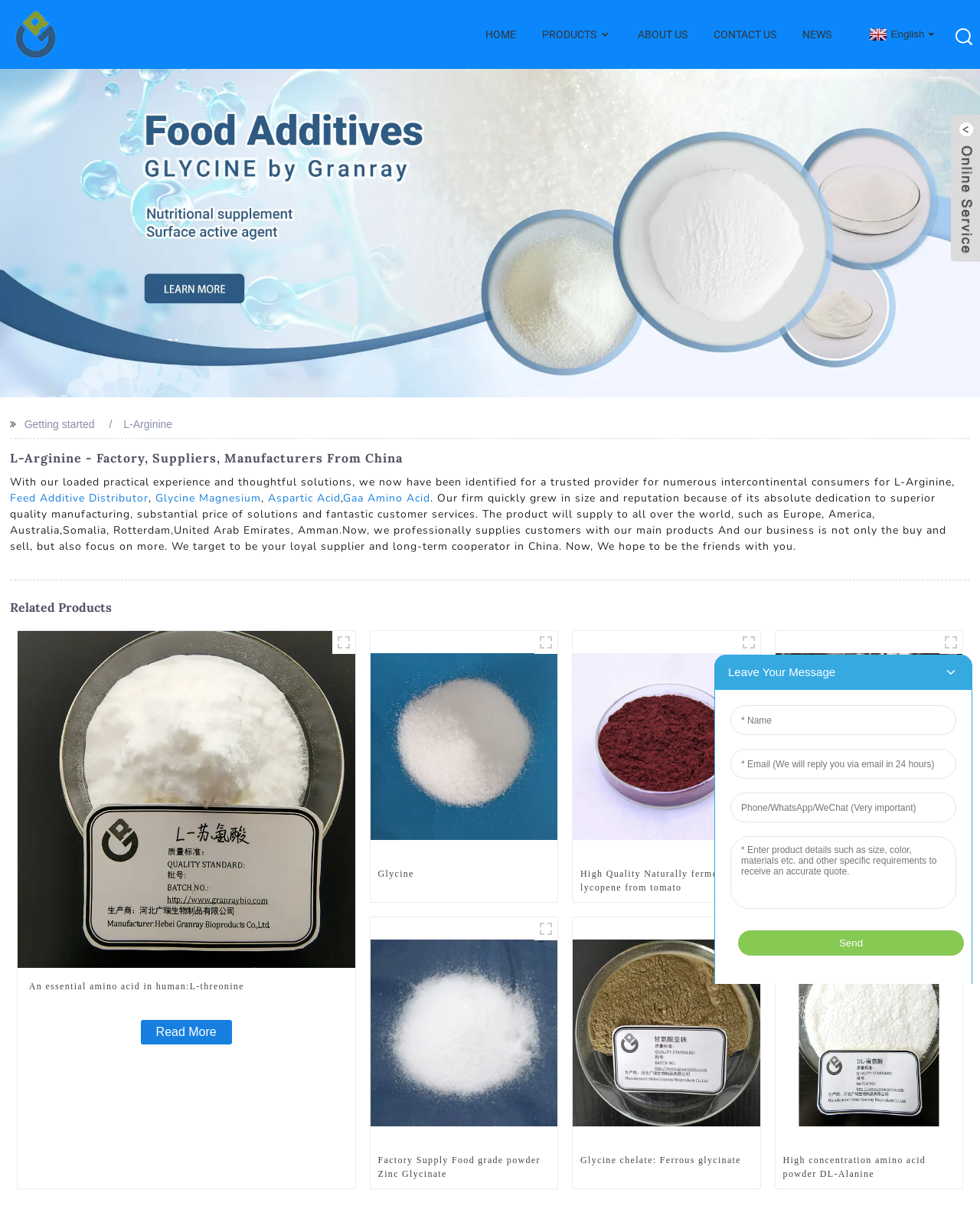Pinpoint the bounding box coordinates for the area that should be clicked to perform the following instruction: "Explore the NEWS section".

[0.818, 0.014, 0.848, 0.043]